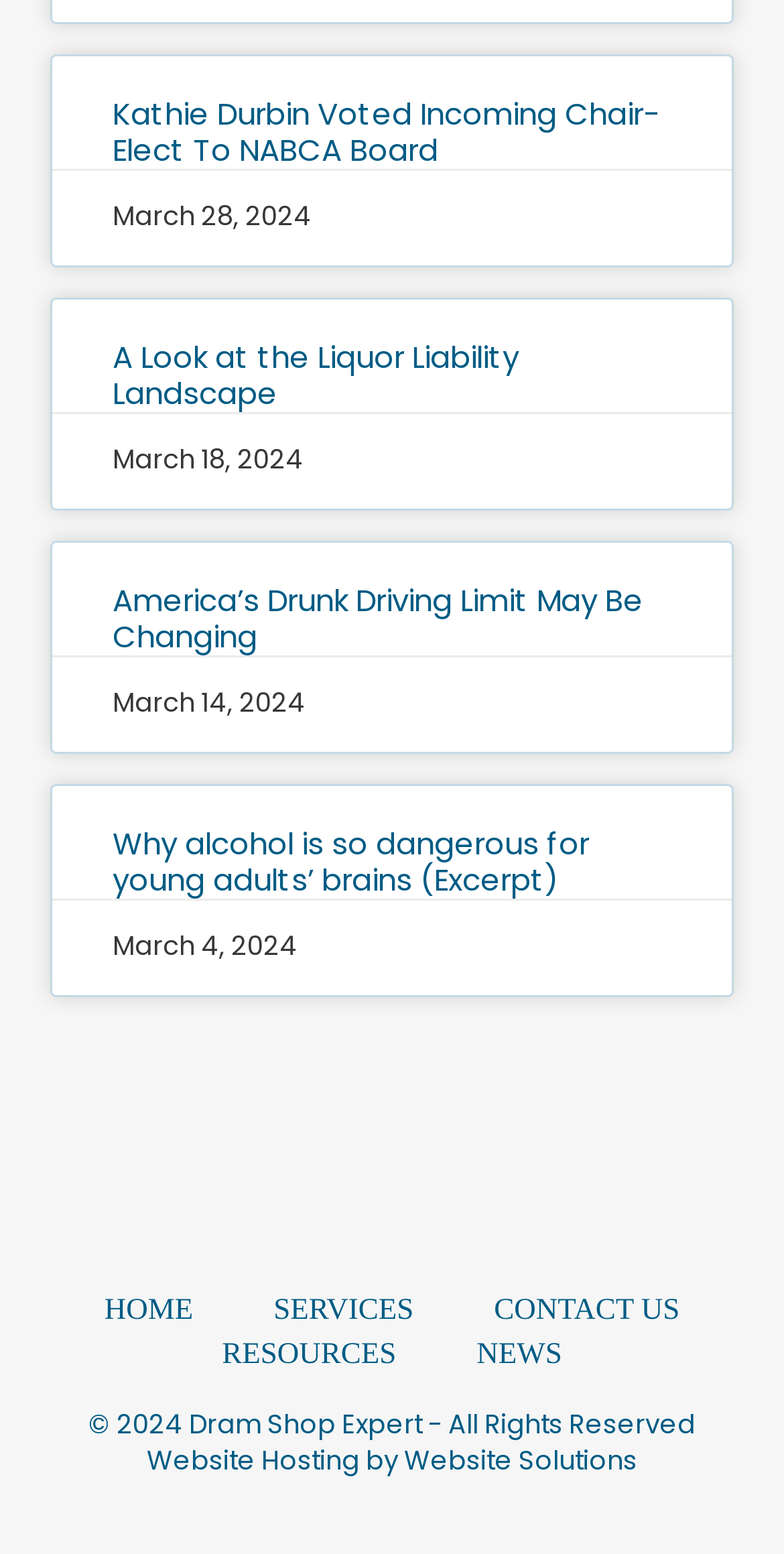Identify the bounding box coordinates of the element to click to follow this instruction: 'check recent news'. Ensure the coordinates are four float values between 0 and 1, provided as [left, top, right, bottom].

[0.557, 0.857, 0.768, 0.886]